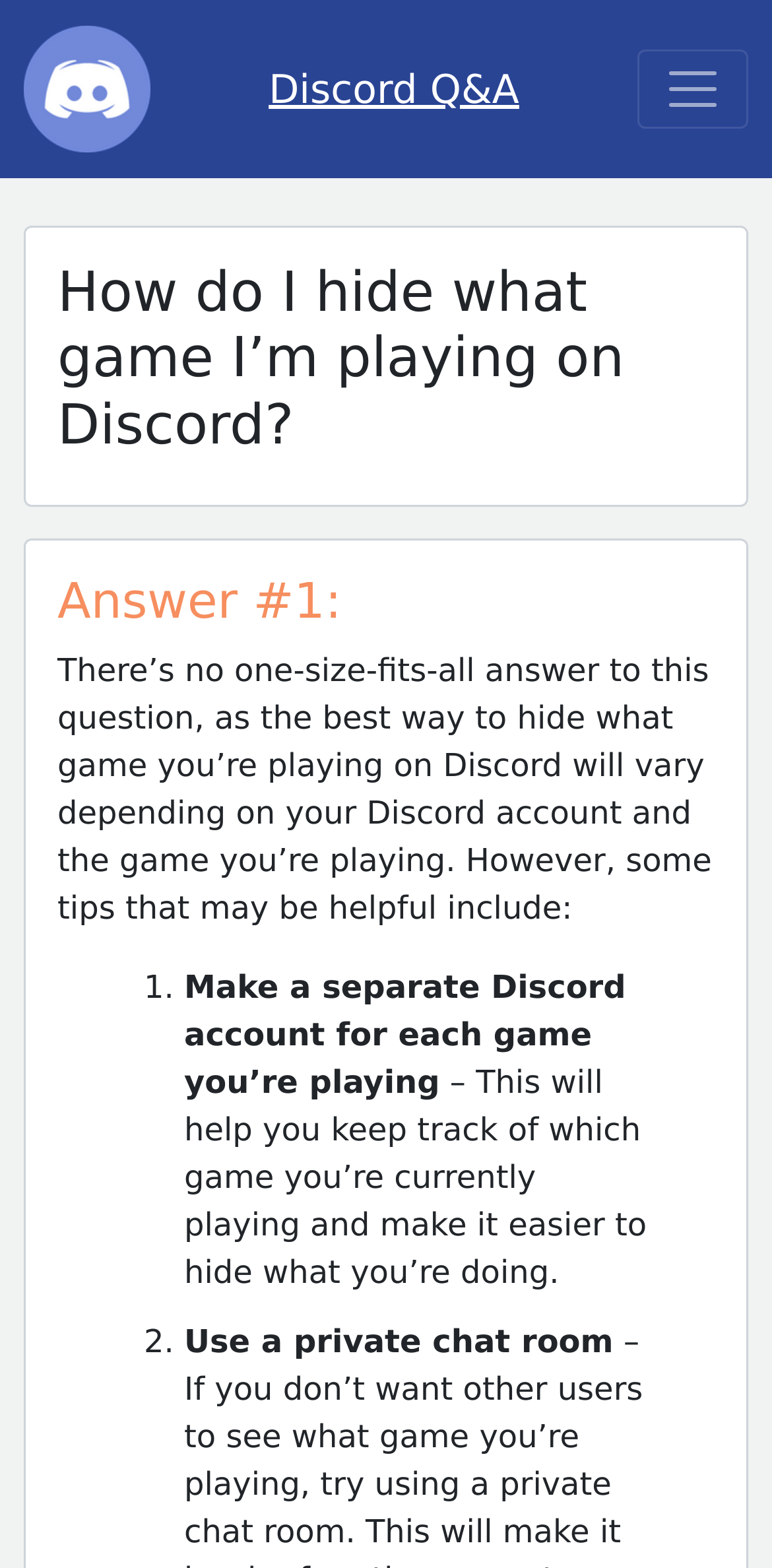Analyze the image and deliver a detailed answer to the question: What is the purpose of using a private chat room?

I read the text under the second list marker and found that using a private chat room helps to 'make it easier to hide what you’re doing'.